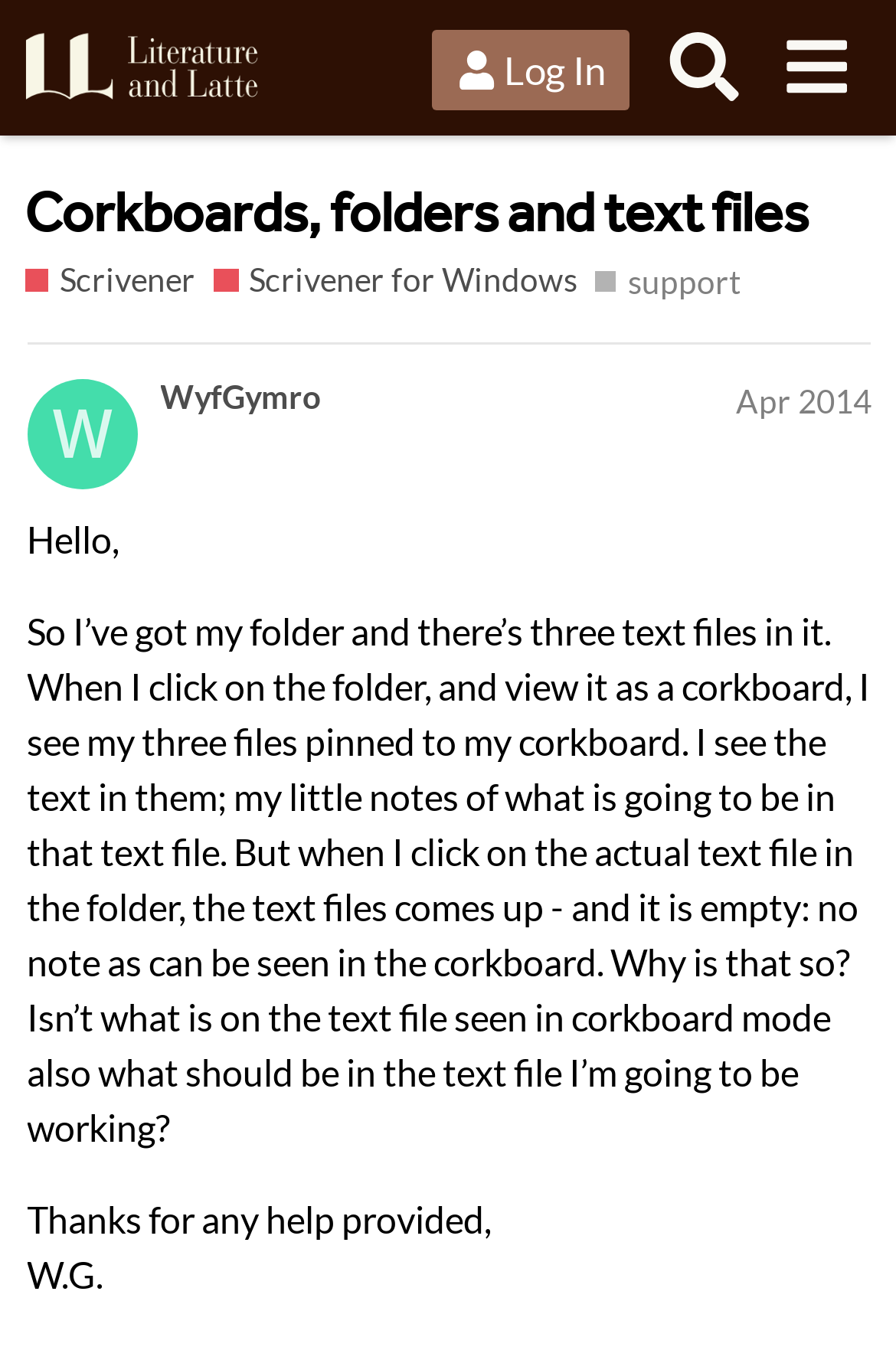Find and provide the bounding box coordinates for the UI element described with: "​".

[0.848, 0.009, 0.973, 0.09]